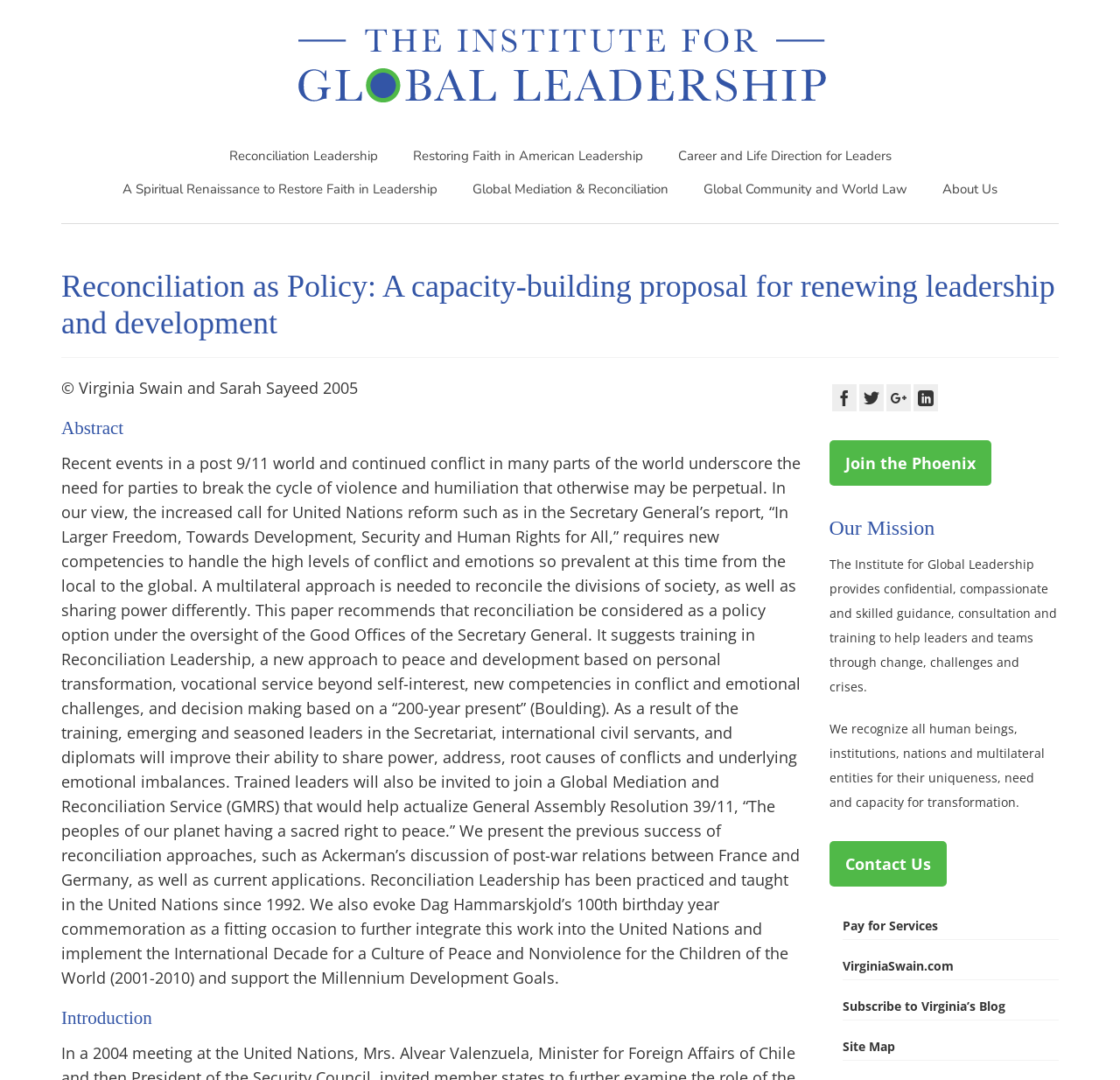Find the bounding box coordinates for the area that must be clicked to perform this action: "Visit the Facebook page of the Institute for Global Leadership".

[0.743, 0.356, 0.764, 0.381]